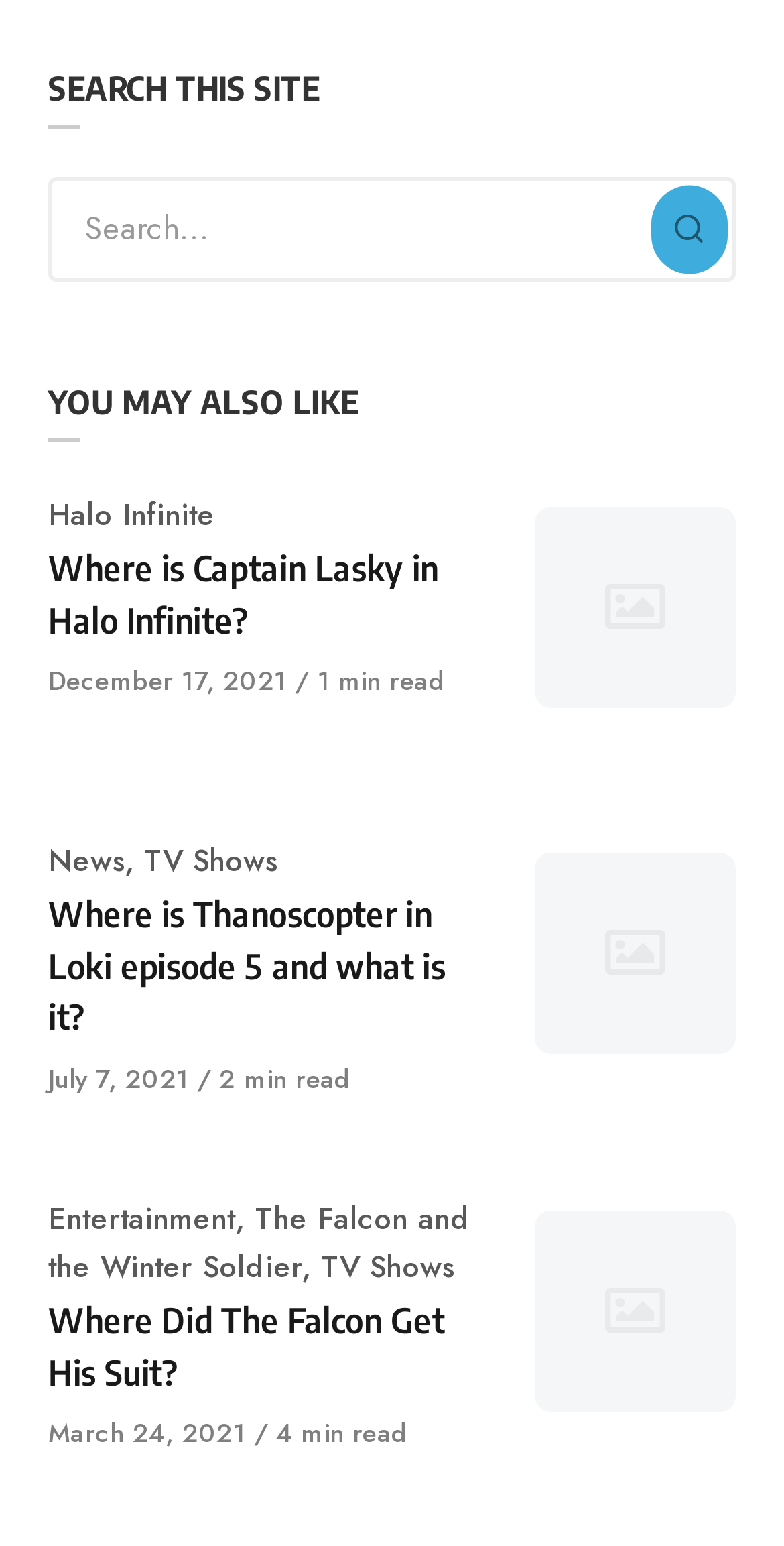Indicate the bounding box coordinates of the element that needs to be clicked to satisfy the following instruction: "Read 'Where is Captain Lasky in Halo Infinite?'". The coordinates should be four float numbers between 0 and 1, i.e., [left, top, right, bottom].

[0.062, 0.352, 0.938, 0.418]